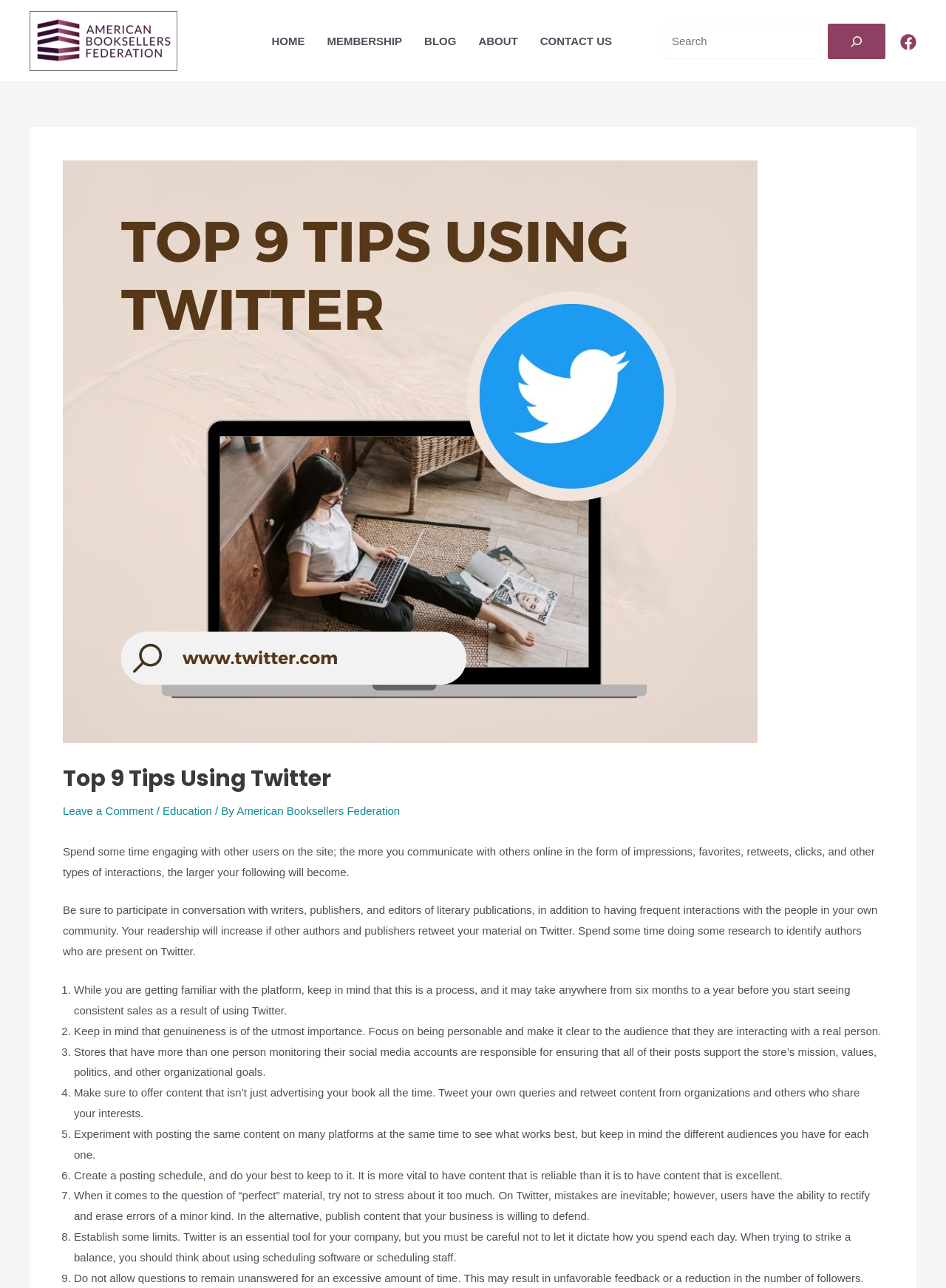Given the element description: "Leave a Comment", predict the bounding box coordinates of this UI element. The coordinates must be four float numbers between 0 and 1, given as [left, top, right, bottom].

[0.066, 0.625, 0.162, 0.634]